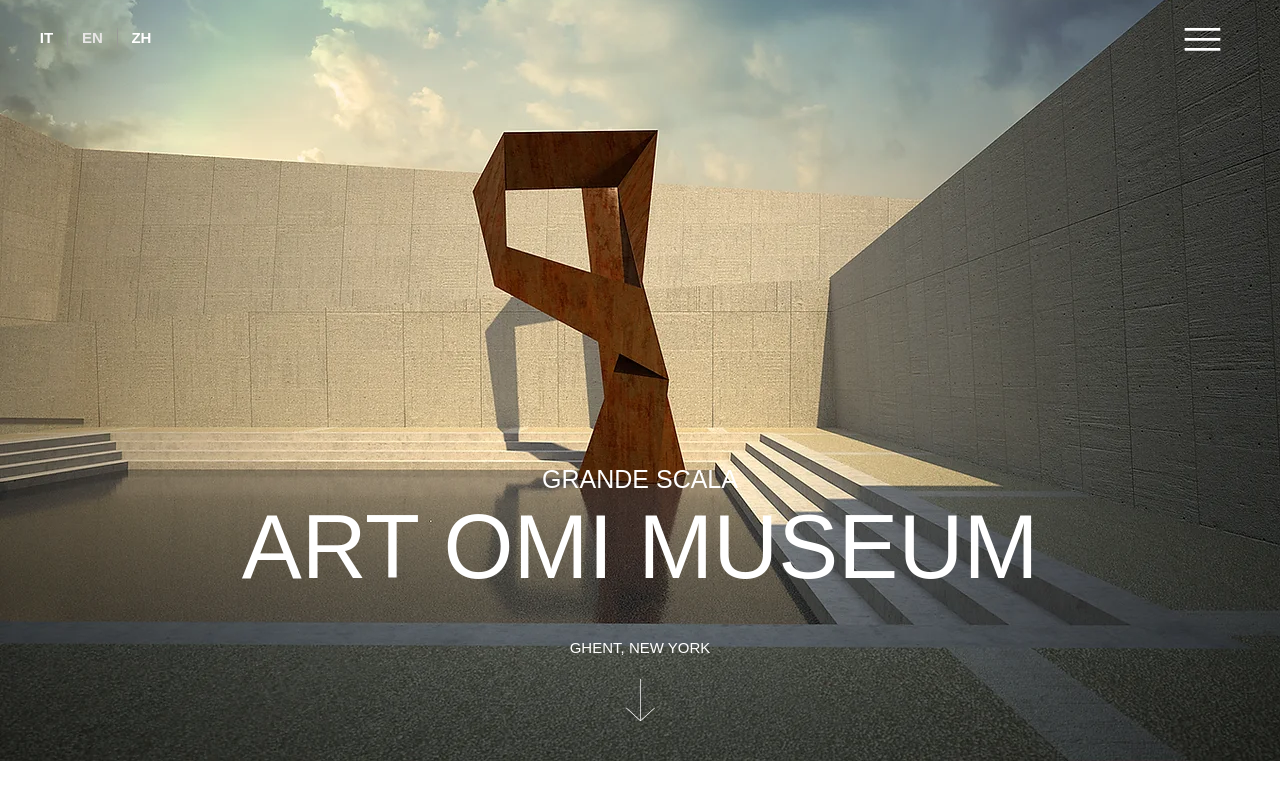Provide a single word or phrase to answer the given question: 
How many language options are available?

3